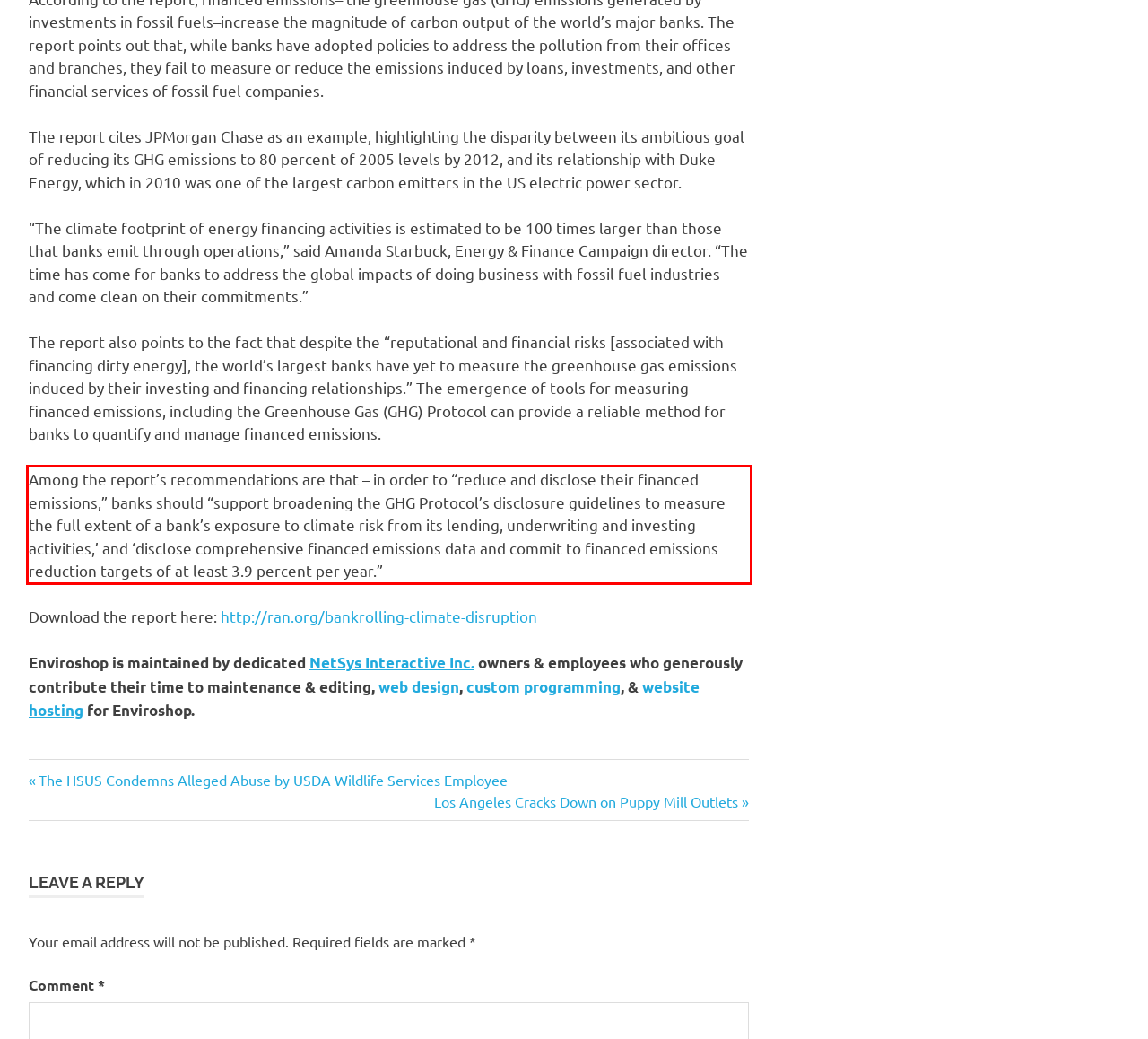Given a screenshot of a webpage containing a red rectangle bounding box, extract and provide the text content found within the red bounding box.

Among the report’s recommendations are that – in order to “reduce and disclose their financed emissions,” banks should “support broadening the GHG Protocol’s disclosure guidelines to measure the full extent of a bank’s exposure to climate risk from its lending, underwriting and investing activities,’ and ‘disclose comprehensive financed emissions data and commit to financed emissions reduction targets of at least 3.9 percent per year.”